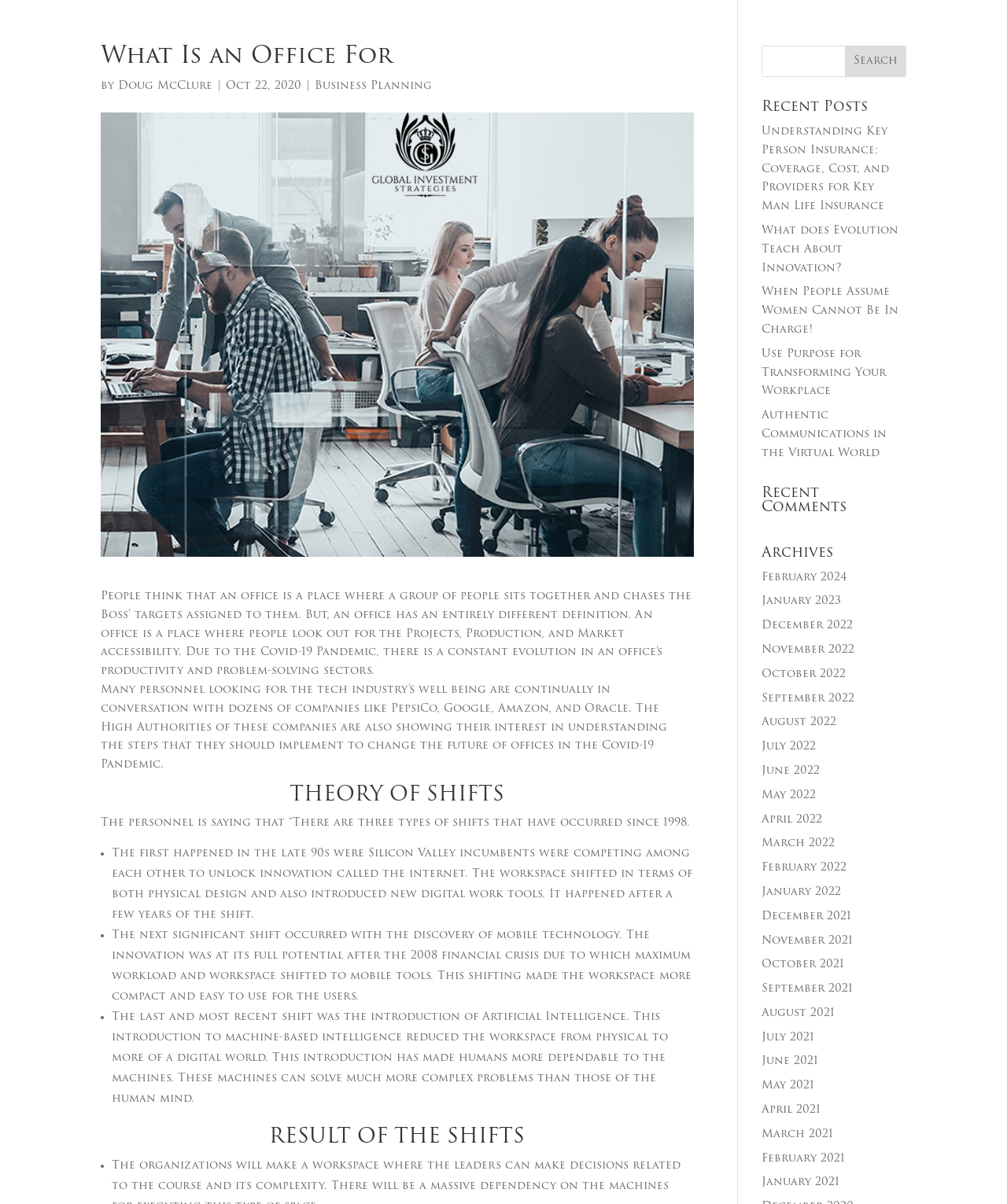How many recent comments are listed on the webpage?
Provide a detailed and extensive answer to the question.

There are no recent comments listed on the webpage. The 'Recent Comments' section is present, but it does not contain any comments.